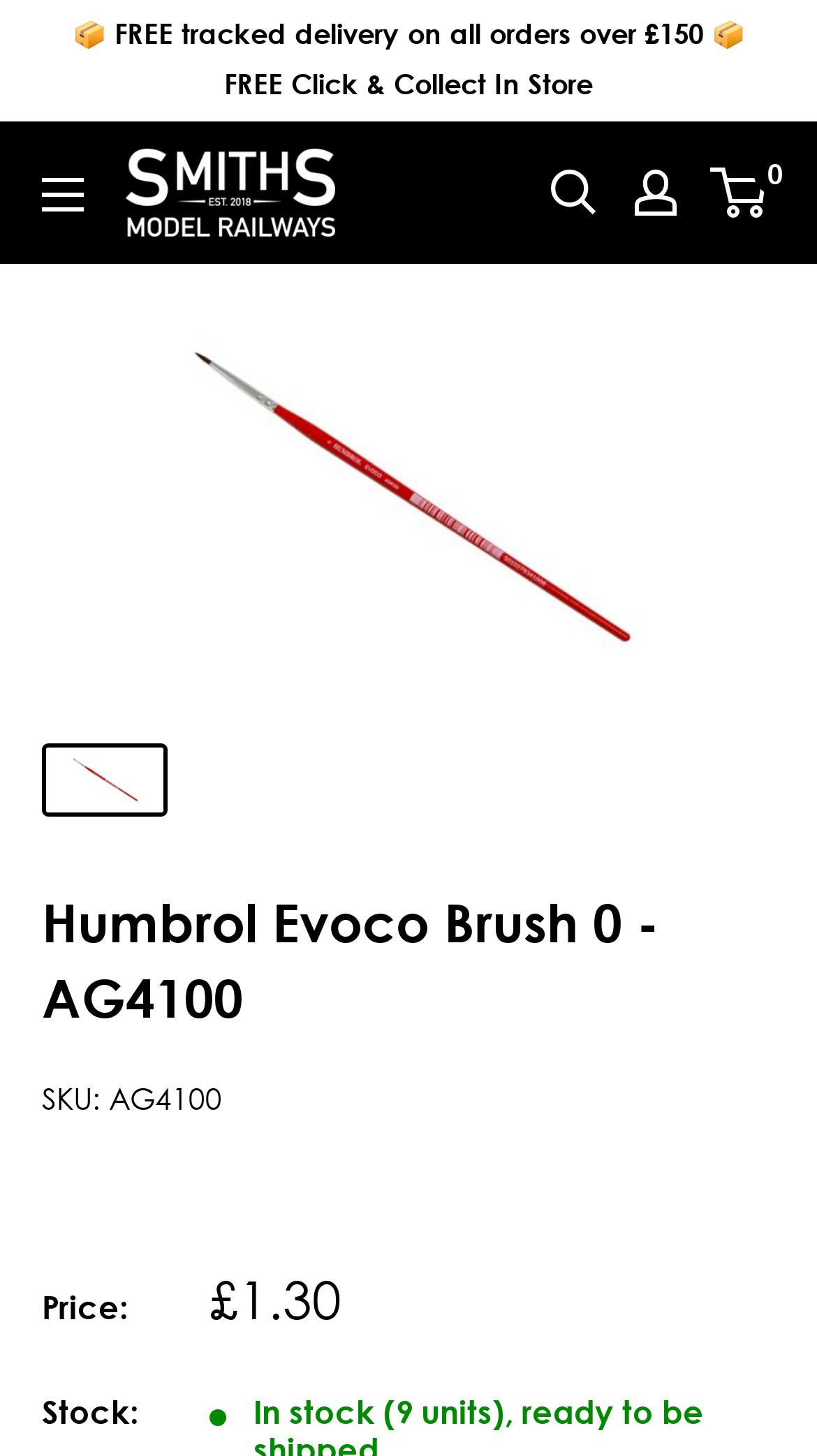Detail the webpage's structure and highlights in your description.

The webpage is about the Humbrol Evoco Brush 0 - AG4100, a product for model and hobby uses. At the top, there is a promotional message about free tracked delivery and free click-and-collect in-store for orders over £150. Next to it, there is a button to open the menu. On the top-right corner, there are links to Smiths Model Railways, a search function, and a link to access the user's account. 

Below these top elements, there is a large image of the Humbrol Evoco Brush 0, taking up most of the width. Underneath the image, there is a heading with the product name, followed by a section with the product's SKU and a link to filler information. 

A horizontal separator divides the top section from the bottom section. The bottom section contains a table with two columns, one for the price label and the other for the price, £1.30.